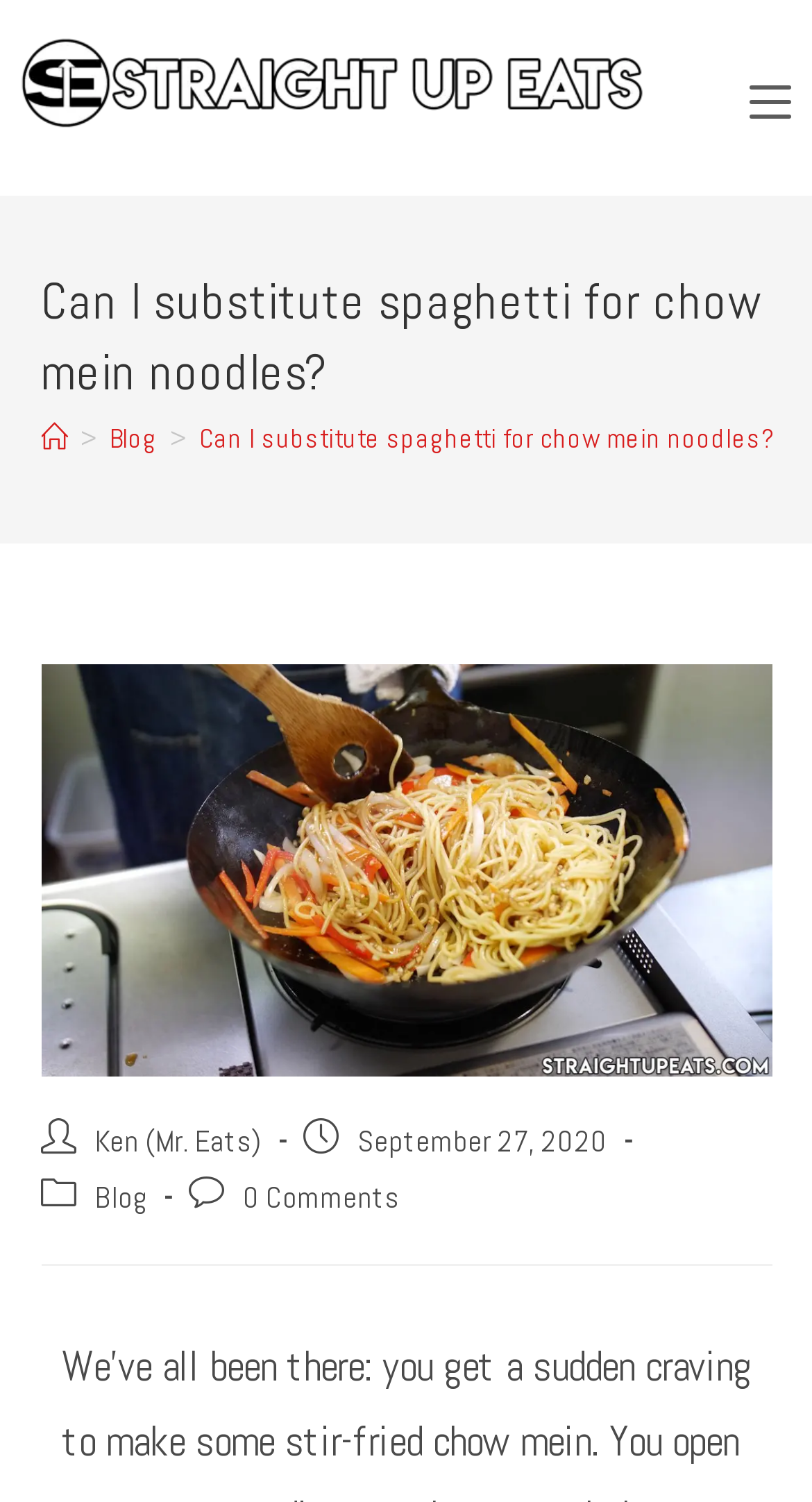How many comments does the article have?
Please provide a comprehensive answer to the question based on the webpage screenshot.

The number of comments on the article can be found near the bottom of the webpage, where it says '0 Comments' as a clickable link, indicating that there are no comments on the article.